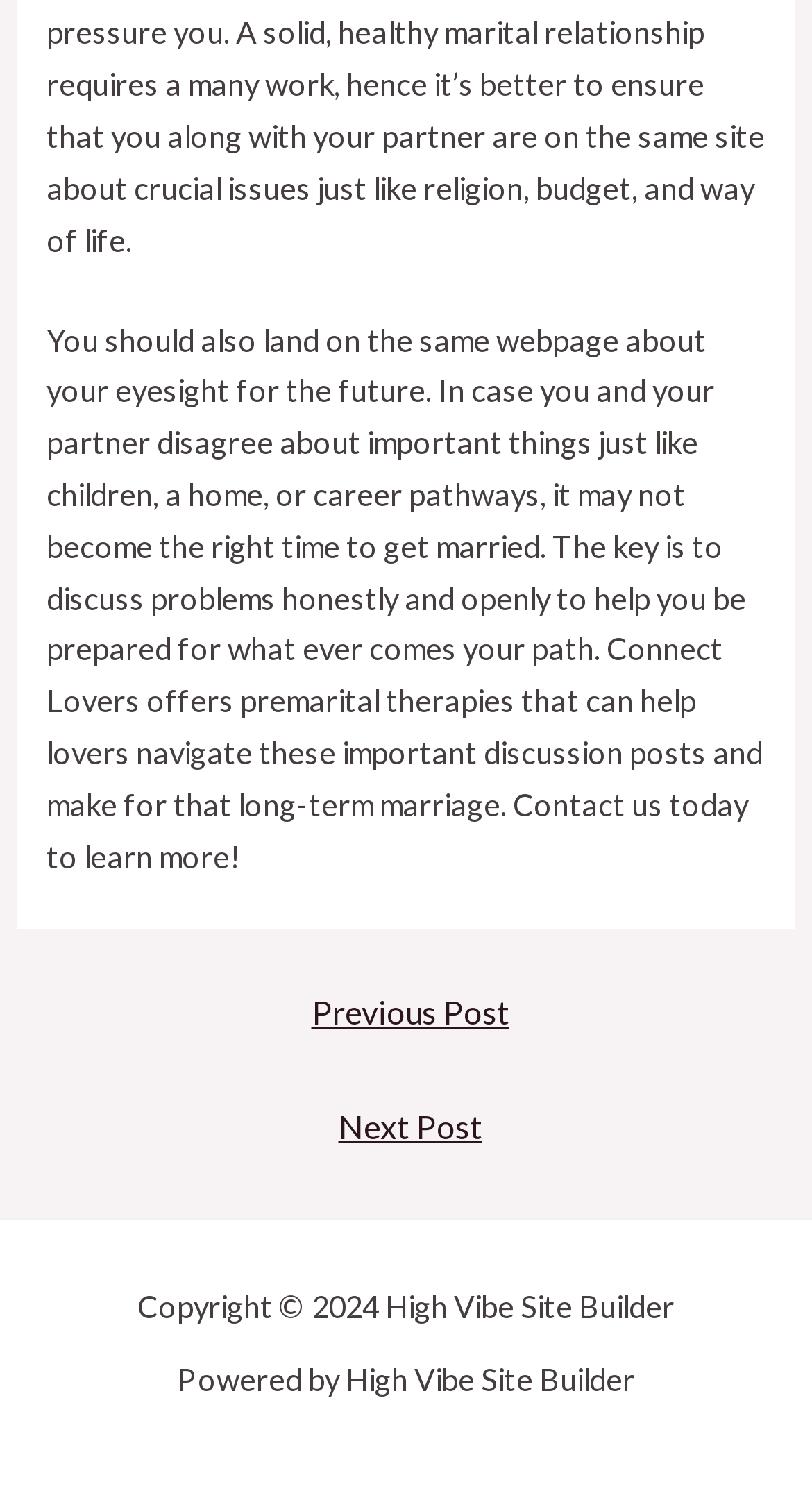Give a one-word or short phrase answer to this question: 
What is the primary purpose of this webpage?

Premarital therapy